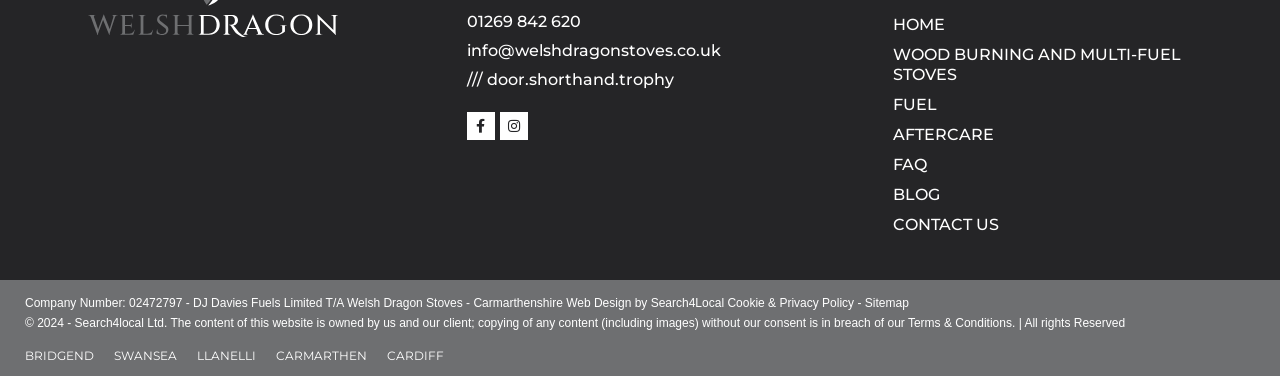How many social media links are there?
Please provide a comprehensive answer to the question based on the webpage screenshot.

There are two social media links, one for Facebook and one for Instagram, located at the top of the webpage.